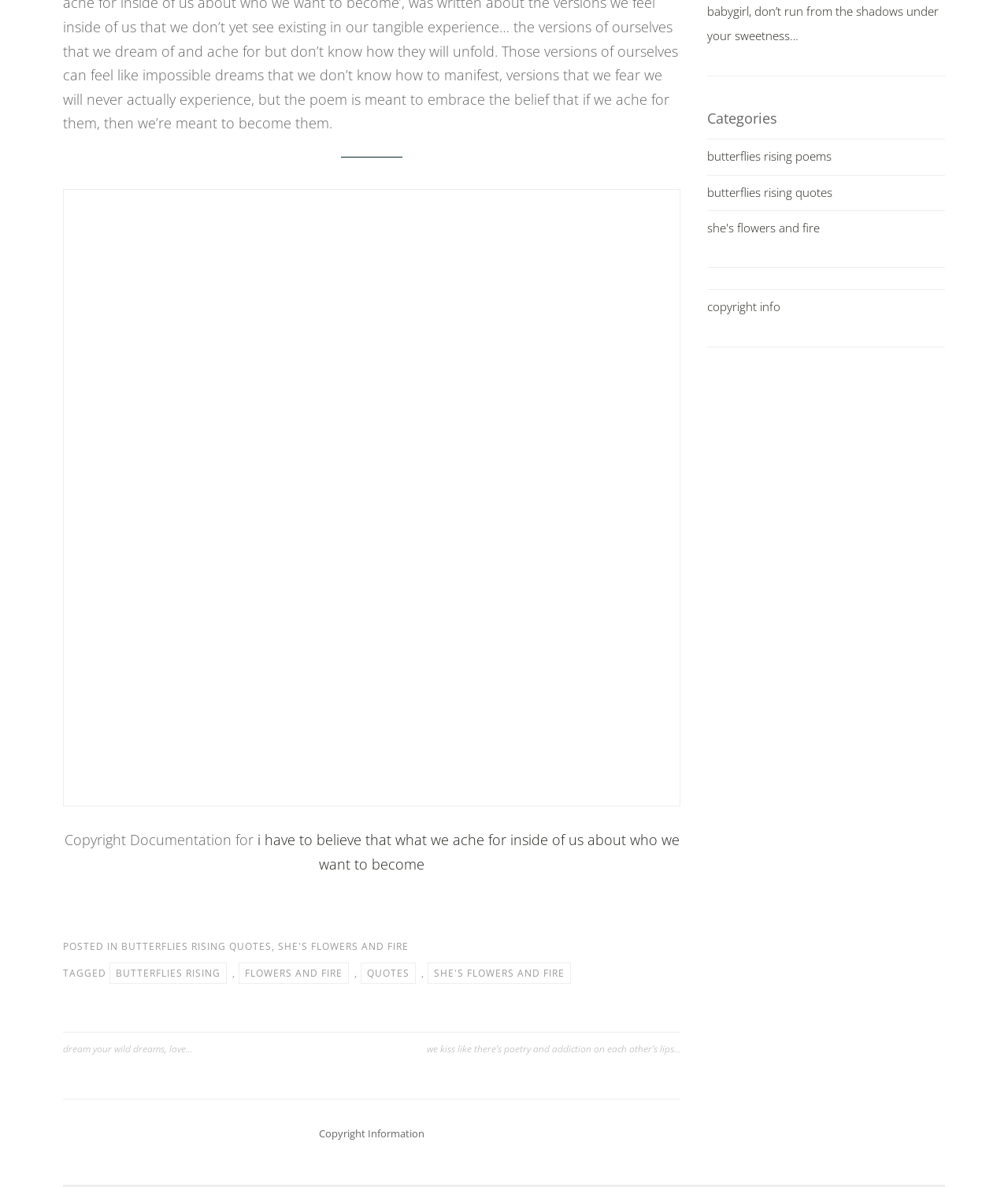Locate the bounding box coordinates of the clickable element to fulfill the following instruction: "Check copyright information". Provide the coordinates as four float numbers between 0 and 1 in the format [left, top, right, bottom].

[0.316, 0.94, 0.421, 0.952]